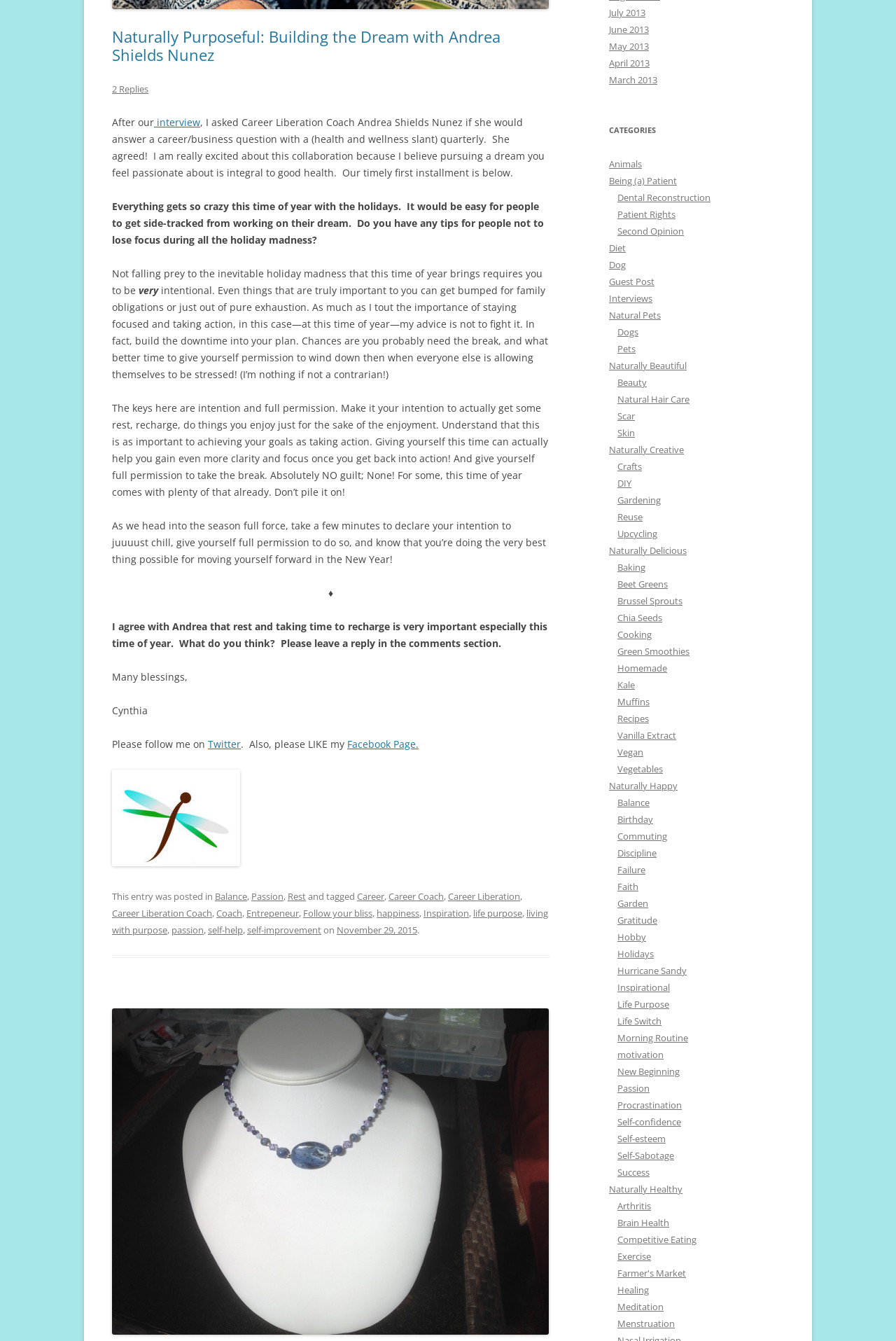Use the information in the screenshot to answer the question comprehensively: Who is the author of the blog post?

The question can be answered by reading the text content of the webpage, specifically the part where it says 'Many blessings, Cynthia' at the end of the post.